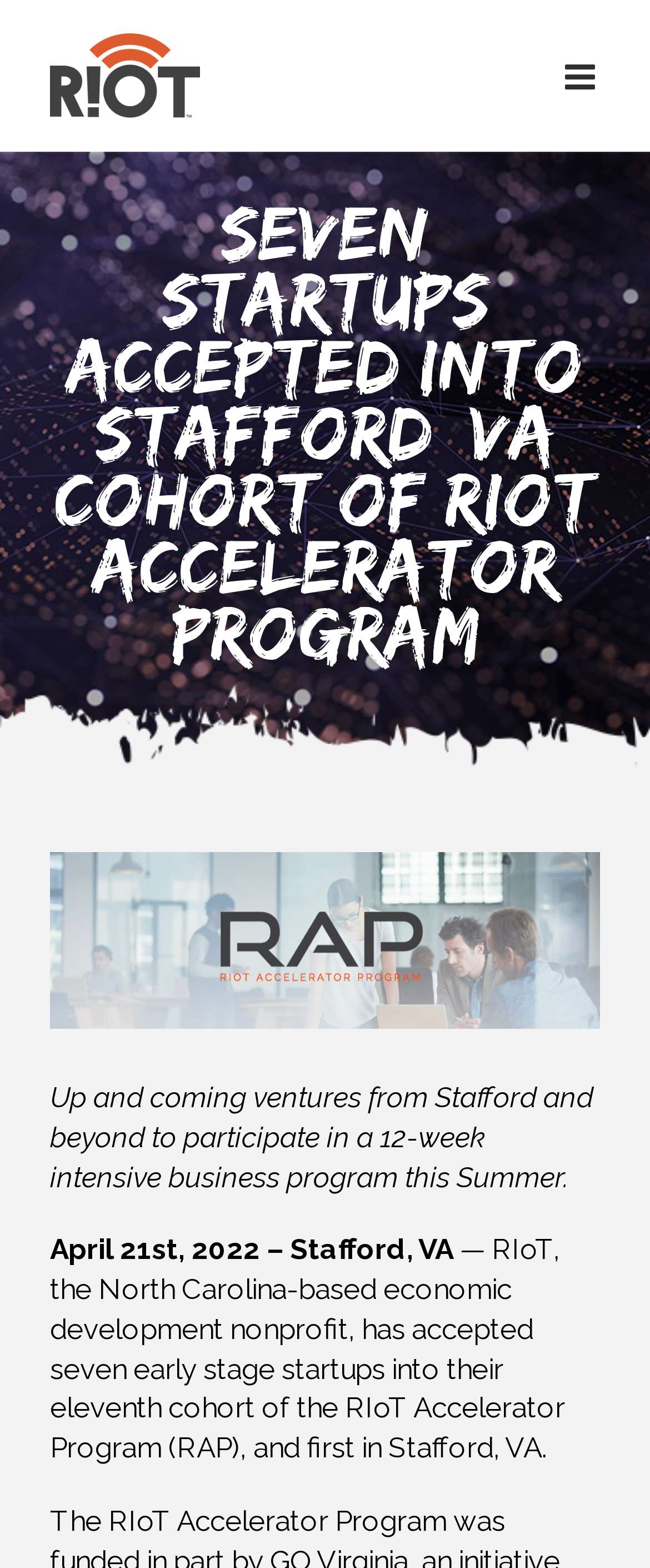Locate the UI element described by alt="RIoT Logo" in the provided webpage screenshot. Return the bounding box coordinates in the format (top-left x, top-left y, bottom-right x, bottom-right y), ensuring all values are between 0 and 1.

[0.077, 0.021, 0.308, 0.076]